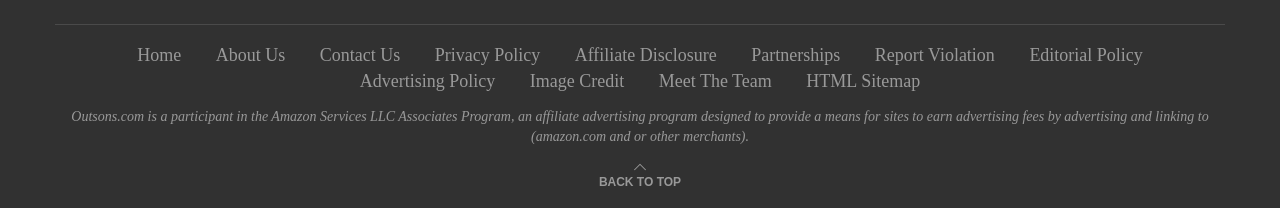Identify the bounding box coordinates of the section to be clicked to complete the task described by the following instruction: "Check privacy policy". The coordinates should be four float numbers between 0 and 1, formatted as [left, top, right, bottom].

None